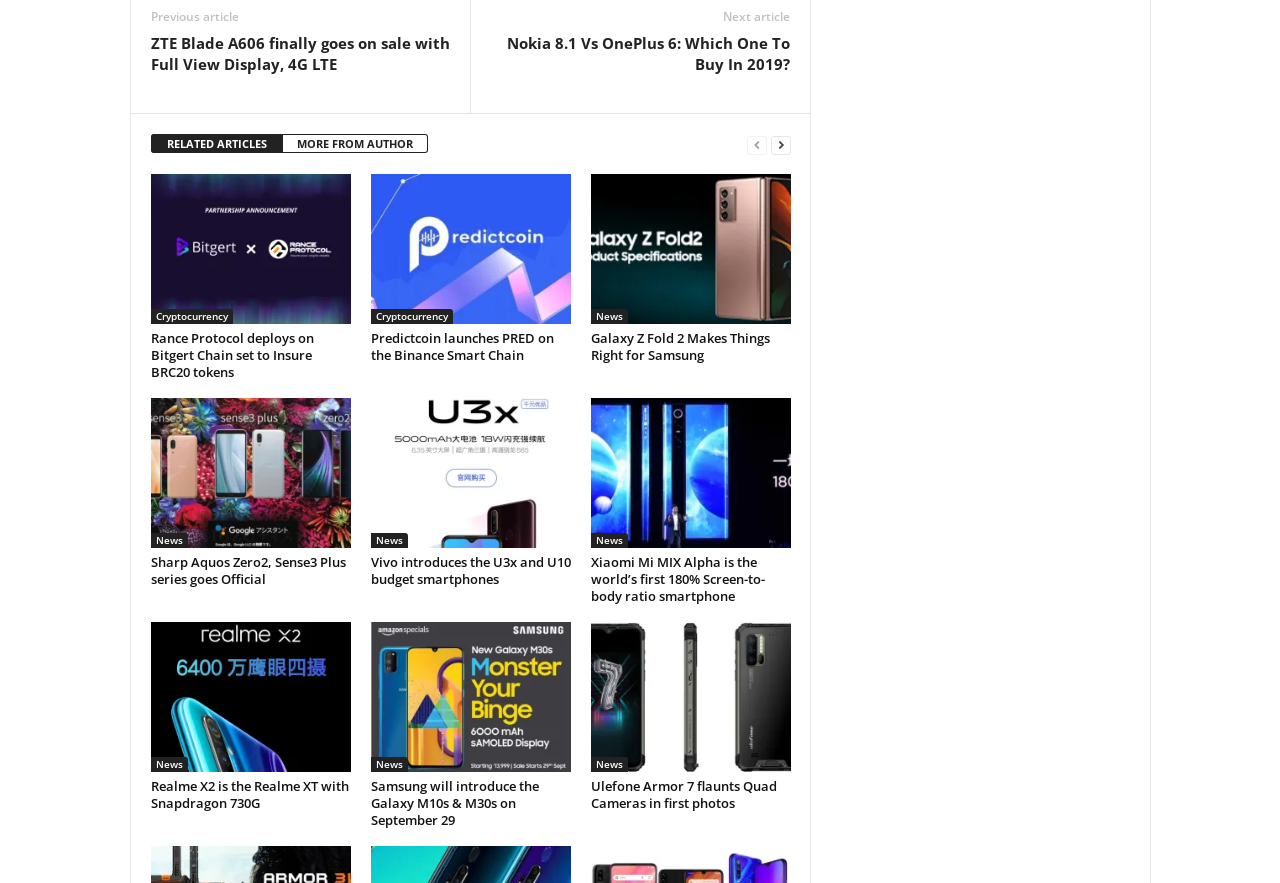Please find the bounding box coordinates of the element that you should click to achieve the following instruction: "Check the 'Ulefone Armor 7 flaunts Quad Cameras in first photos' news". The coordinates should be presented as four float numbers between 0 and 1: [left, top, right, bottom].

[0.461, 0.88, 0.607, 0.92]